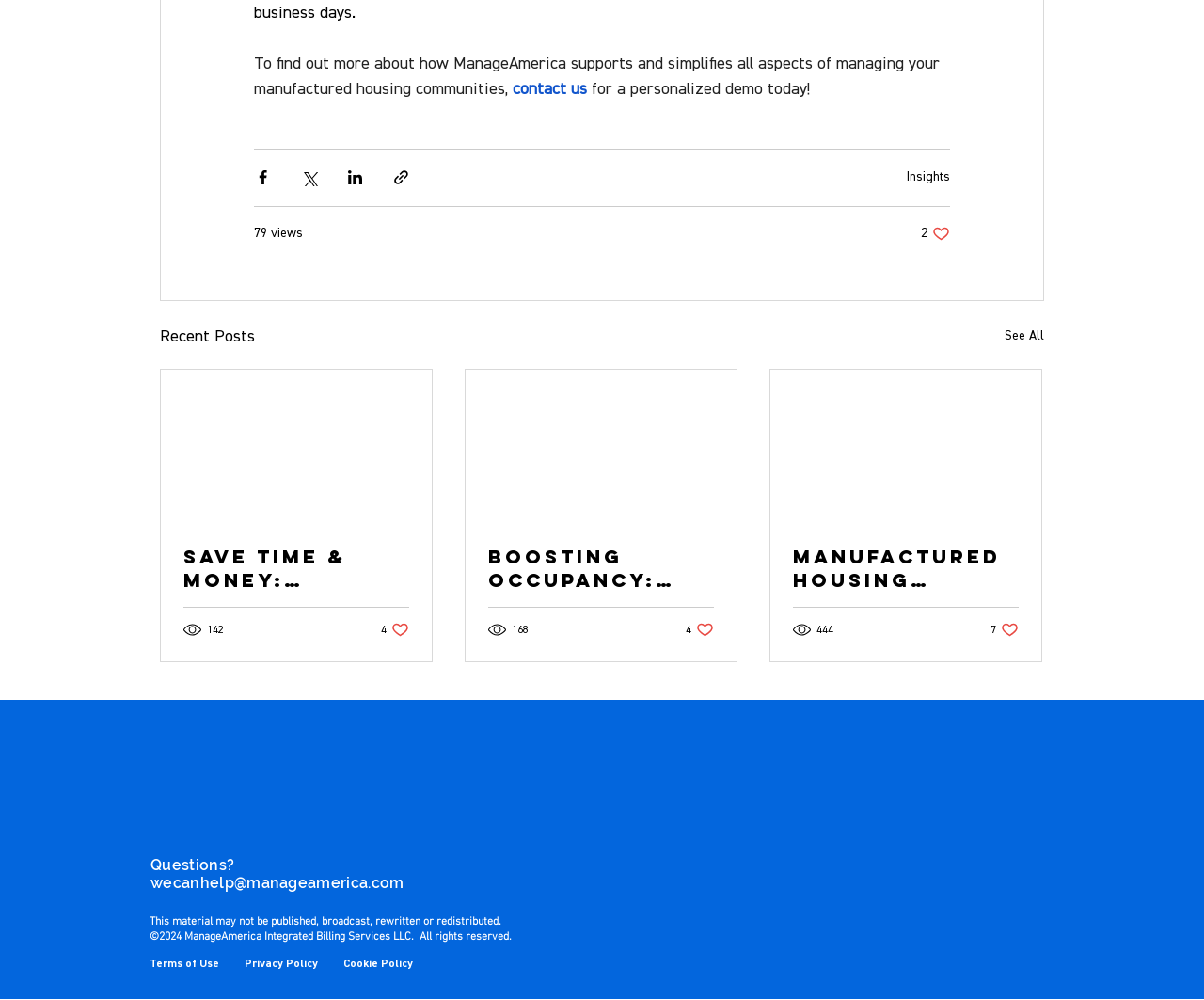Please identify the bounding box coordinates of the element I need to click to follow this instruction: "Contact us for a personalized demo".

[0.426, 0.078, 0.488, 0.1]